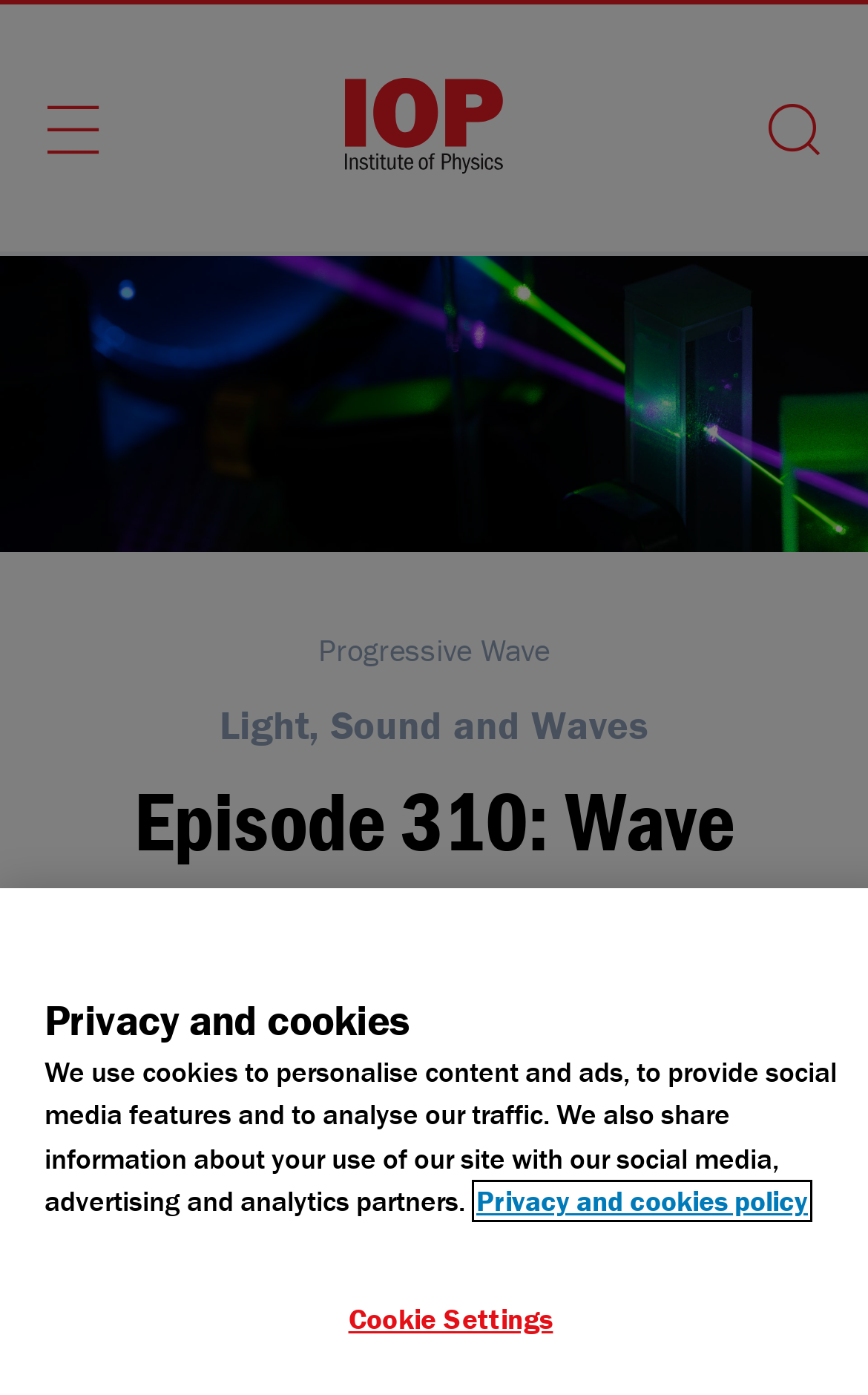Generate the text content of the main headline of the webpage.

Episode 310: Wave graphs